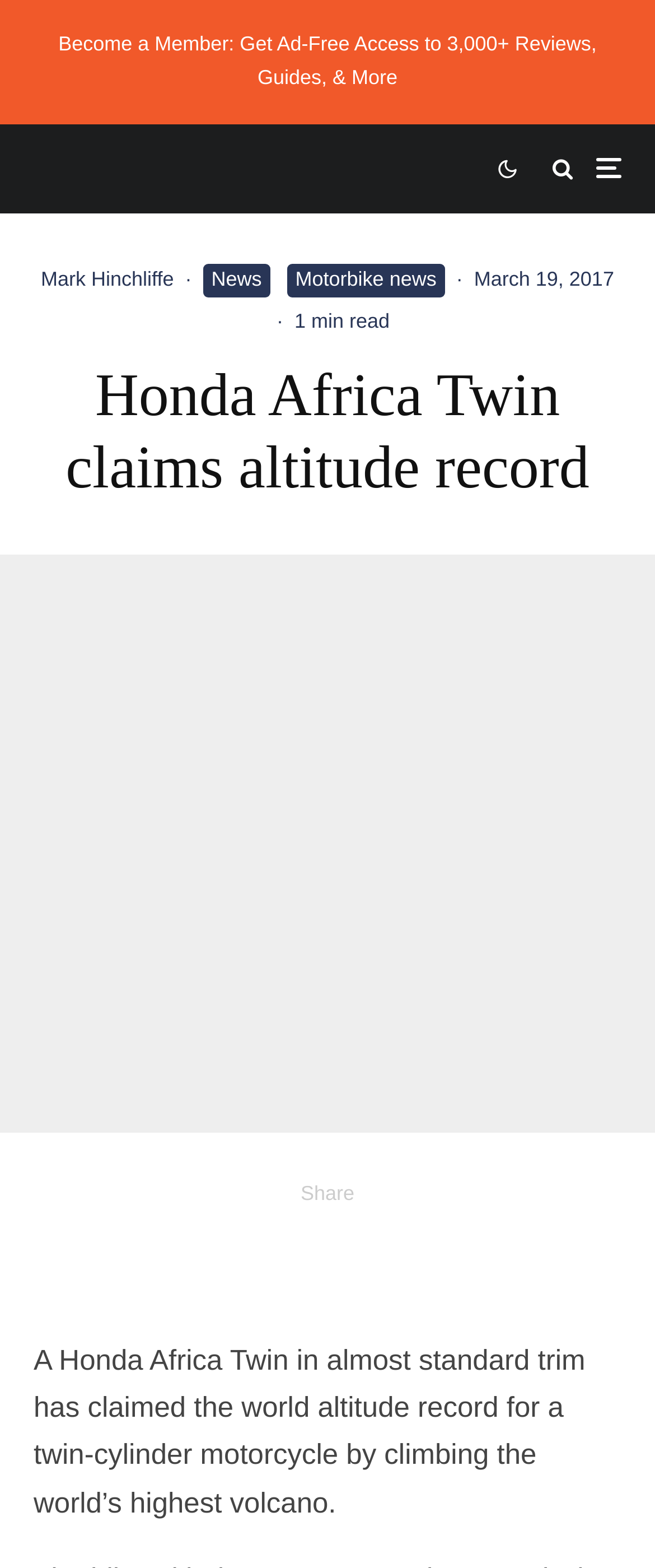Respond with a single word or phrase:
How many sharing options are available?

5